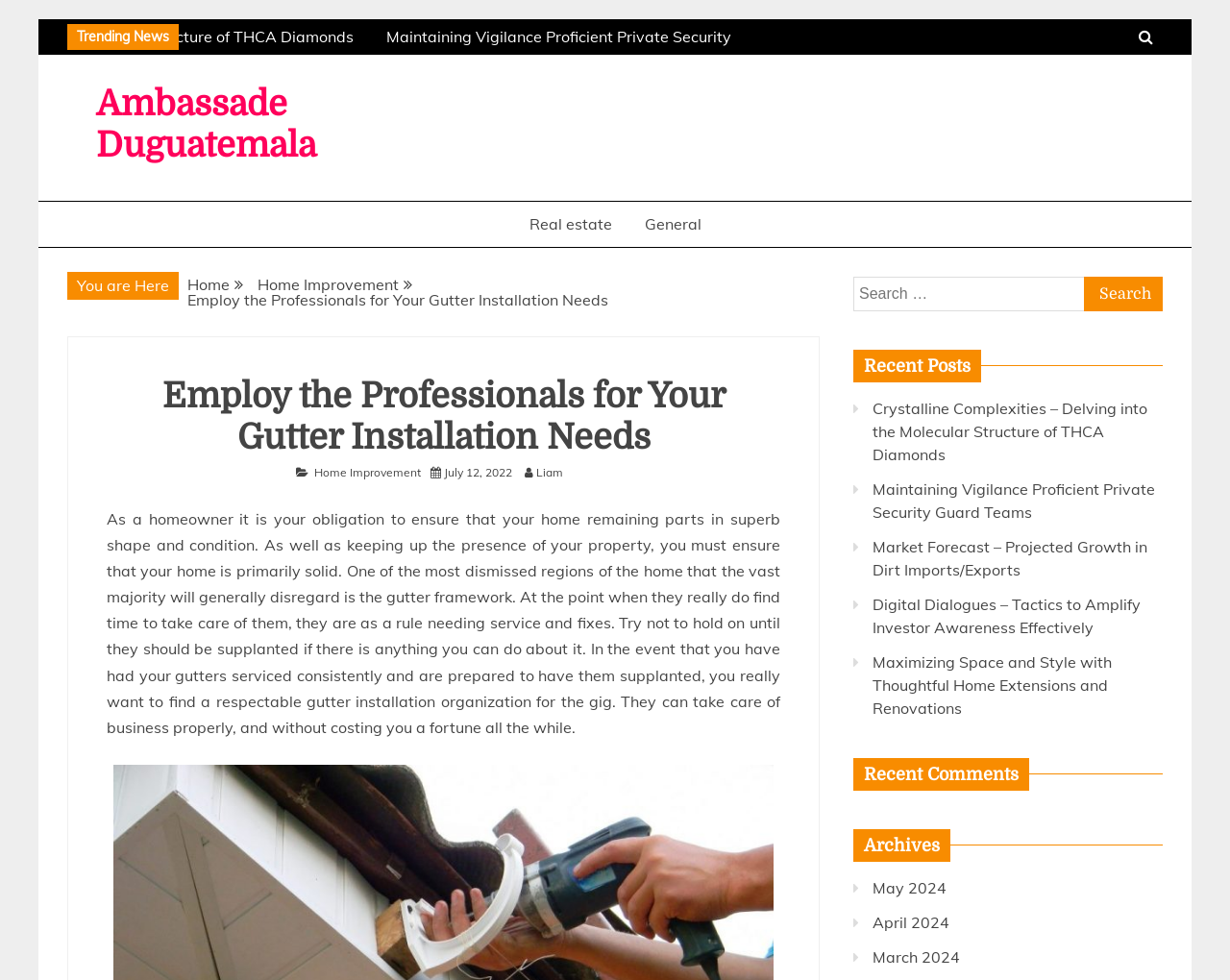Answer the following query concisely with a single word or phrase:
What is the author of the current article?

Liam